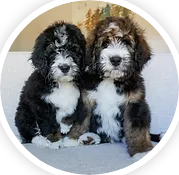What is the background of the image?
Respond with a short answer, either a single word or a phrase, based on the image.

Cozy space